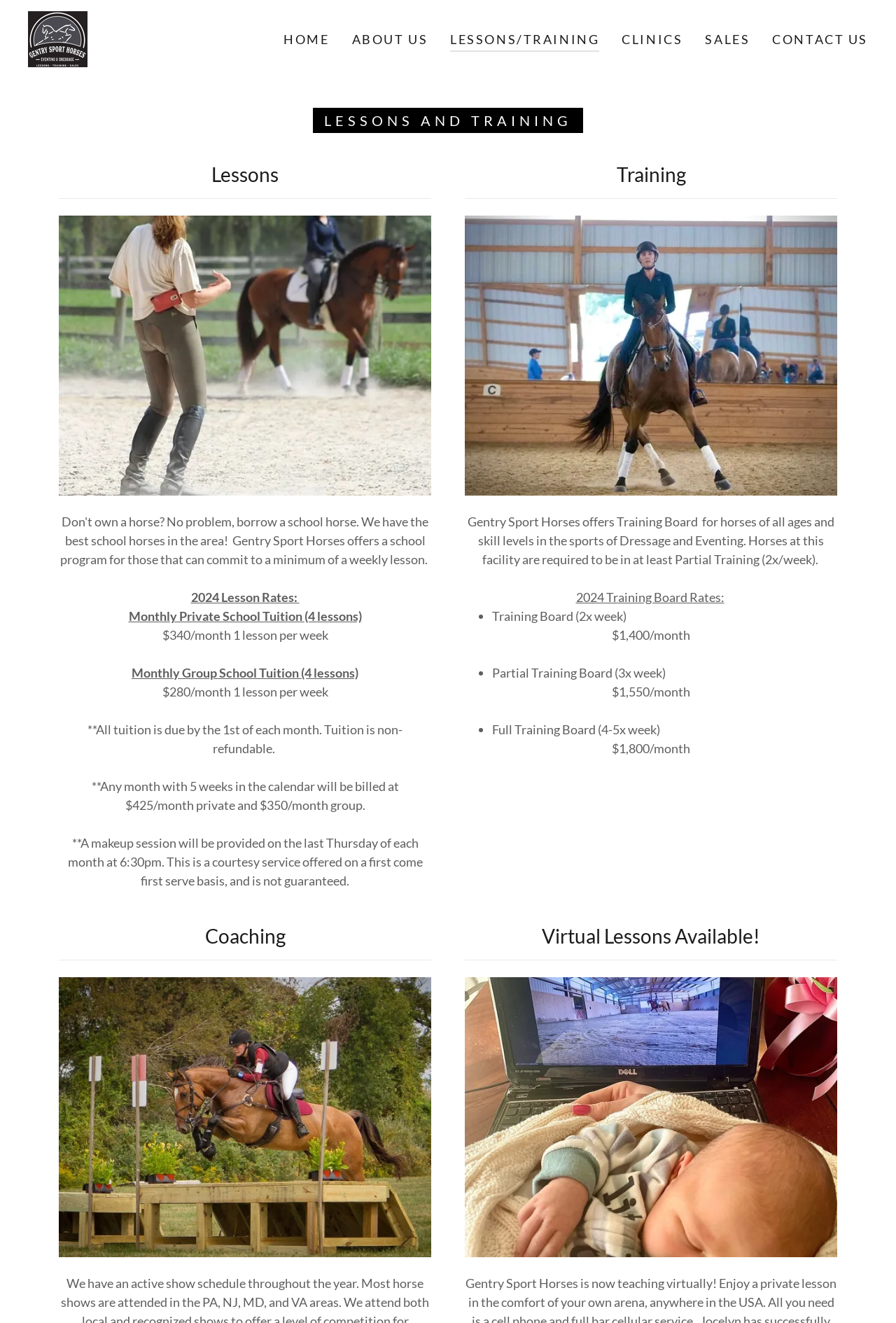Illustrate the webpage with a detailed description.

The webpage is about Lessons and Training, specifically focusing on horse riding lessons and training services. At the top, there is a navigation menu with links to HOME, ABOUT US, LESSONS/TRAINING, CLINICS, SALES, and CONTACT US. 

Below the navigation menu, there is a heading "LESSONS AND TRAINING" that spans across the page. Under this heading, there are two main sections: "Lessons" and "Training". 

In the "Lessons" section, there is a heading "Lessons" followed by an image. Below the image, there is a table or list of lesson rates, including Monthly Private School Tuition and Monthly Group School Tuition, with their corresponding prices. There are also some notes about tuition payment and makeup sessions.

In the "Training" section, there is a heading "Training" followed by an image. Below the image, there is a paragraph describing the training services offered, including Training Board for horses of all ages and skill levels. Below this paragraph, there is a list of training board rates, including options for 2x, 3x, and 4-5x week training, with their corresponding prices.

Further down the page, there are two more sections: "Coaching" and "Virtual Lessons Available!". Each section has a heading and an image, but no additional text or information is provided.